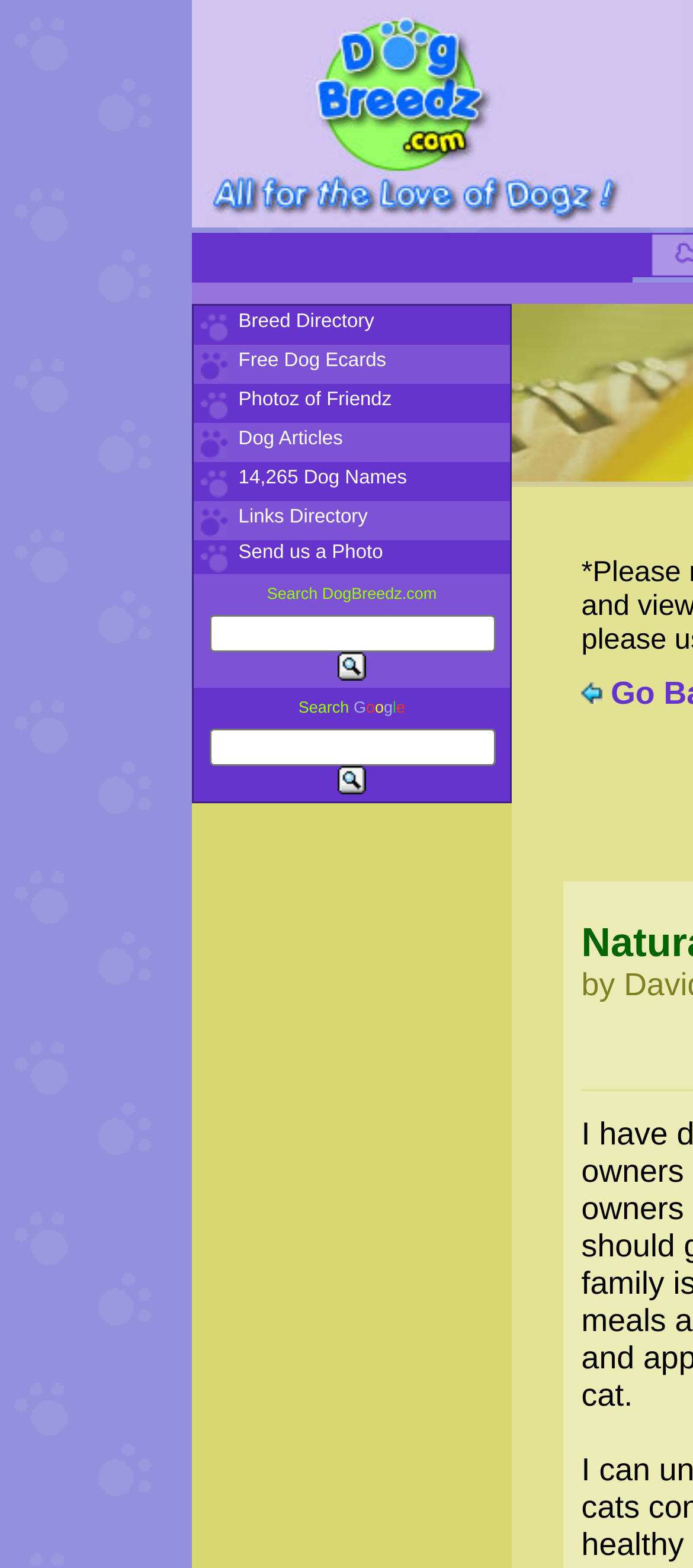Determine the bounding box coordinates of the section I need to click to execute the following instruction: "Search DogBreedz.com". Provide the coordinates as four float numbers between 0 and 1, i.e., [left, top, right, bottom].

[0.301, 0.392, 0.714, 0.416]